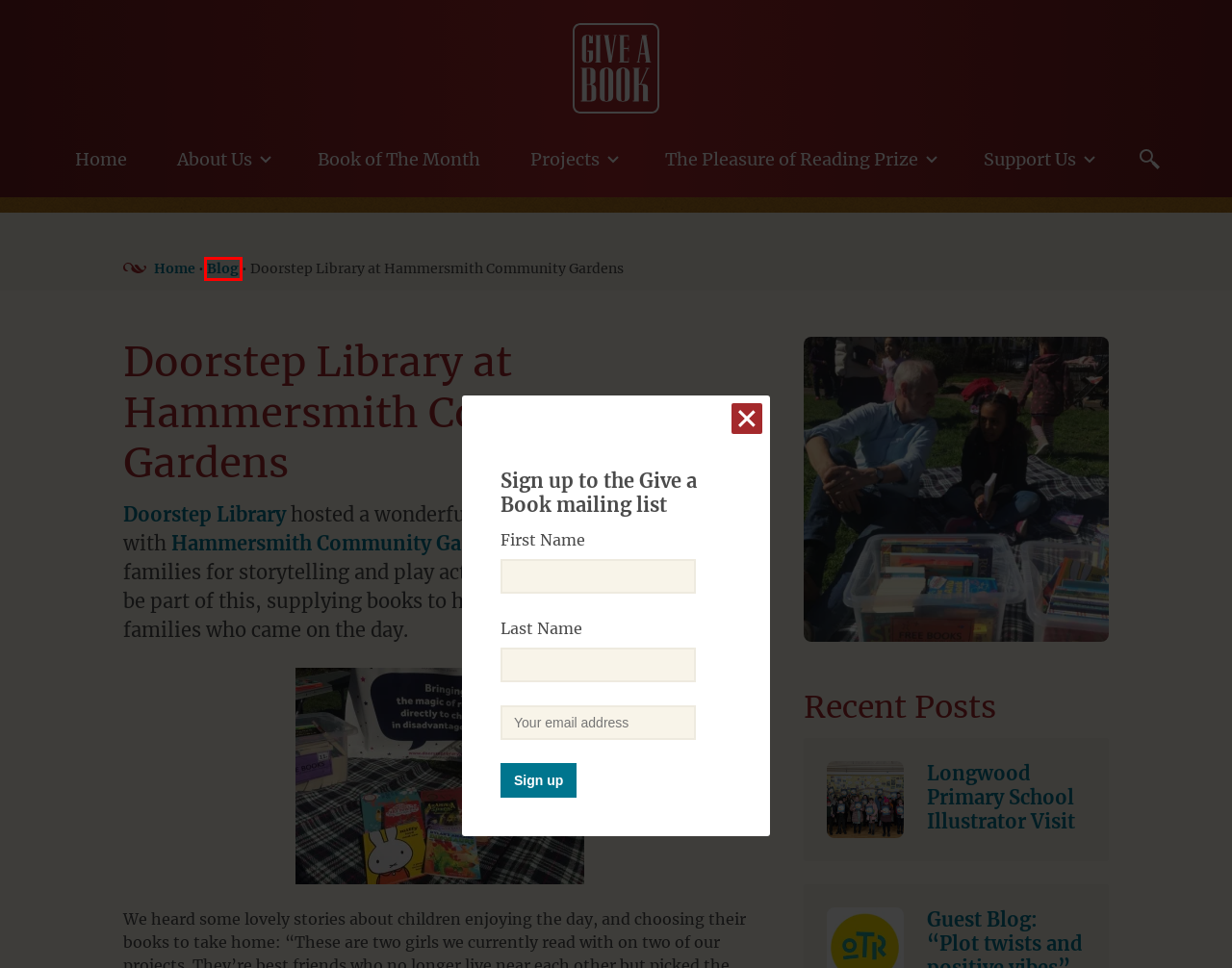You are given a screenshot of a webpage with a red bounding box around an element. Choose the most fitting webpage description for the page that appears after clicking the element within the red bounding box. Here are the candidates:
A. Home • Give a Book
B. Support Us • Give a Book
C. About Us • Give a Book
D. Projects Archive • Give a Book
E. Books Archive • Give a Book
F. The Pleasure of Reading Prize • Give a Book
G. Longwood Primary School Illustrator Visit • Give a Book
H. Blog • Give a Book

H